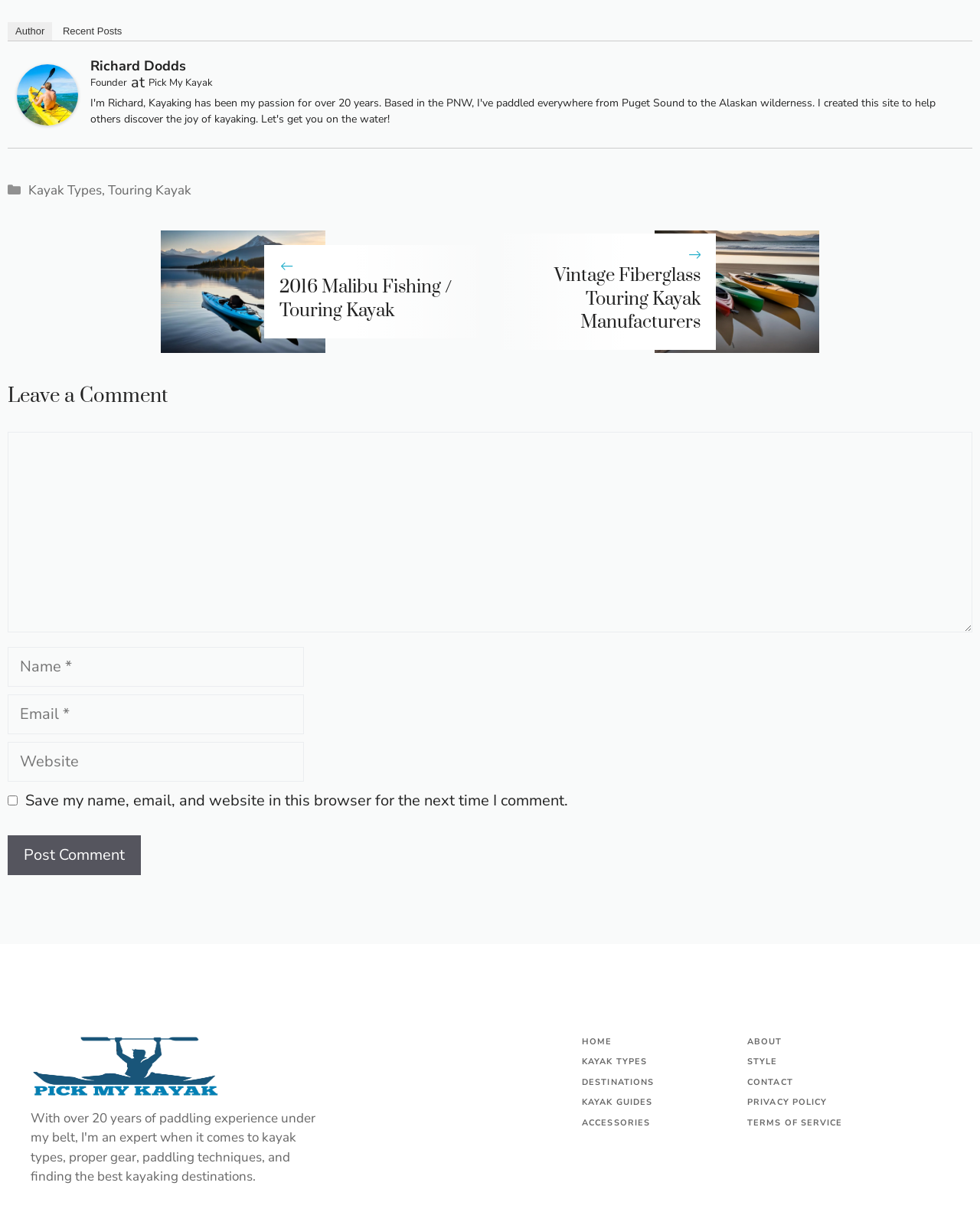Determine the bounding box for the HTML element described here: "parent_node: Comment name="url" placeholder="Website"". The coordinates should be given as [left, top, right, bottom] with each number being a float between 0 and 1.

[0.008, 0.605, 0.31, 0.638]